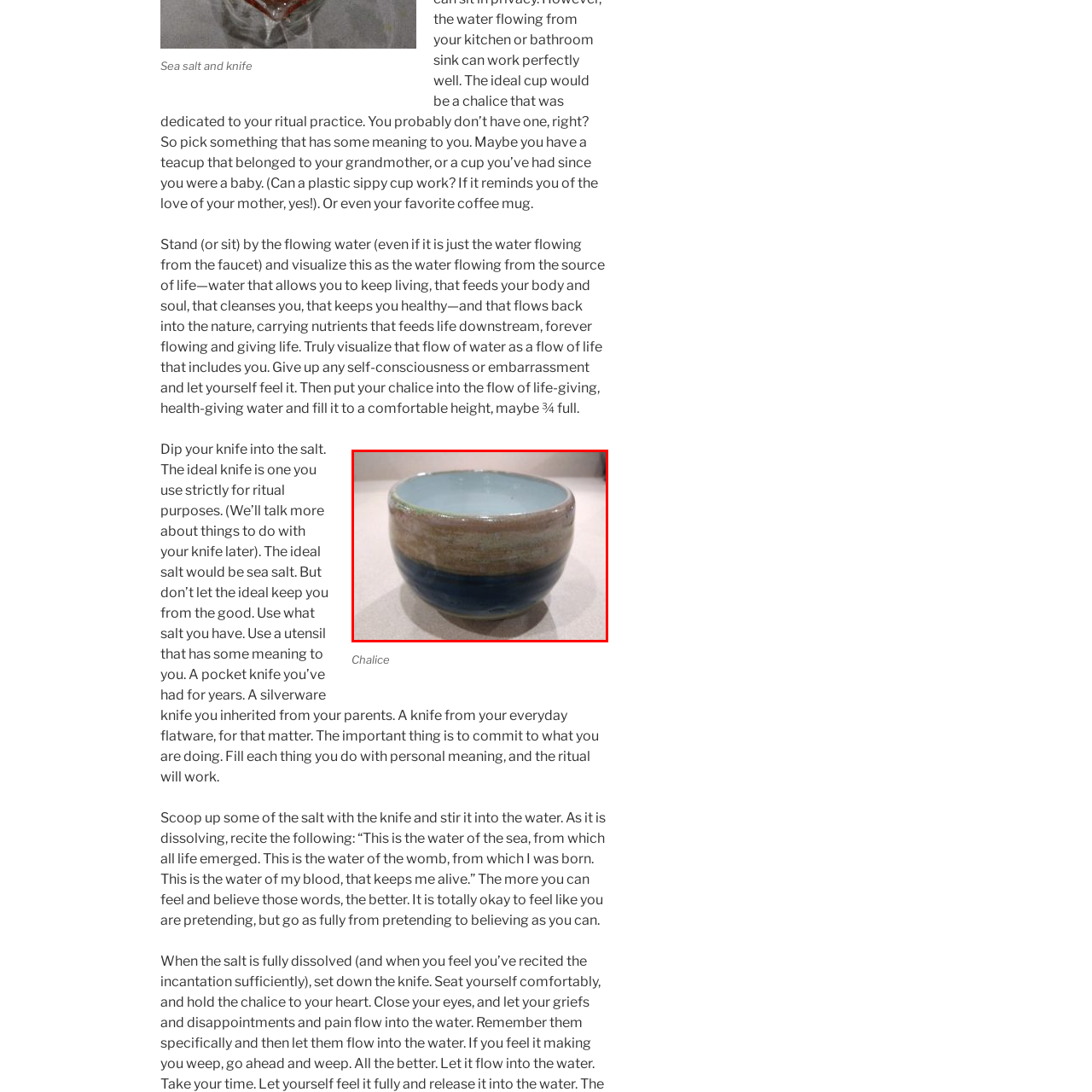What is the symbolic meaning of the flowing water in the ritual?
Study the image highlighted with a red bounding box and respond to the question with a detailed answer.

According to the caption, the flowing water in the ritual symbolizes nourishment and rejuvenation, which implies that the water is meant to revitalize and refresh the individual engaging in the ritual.